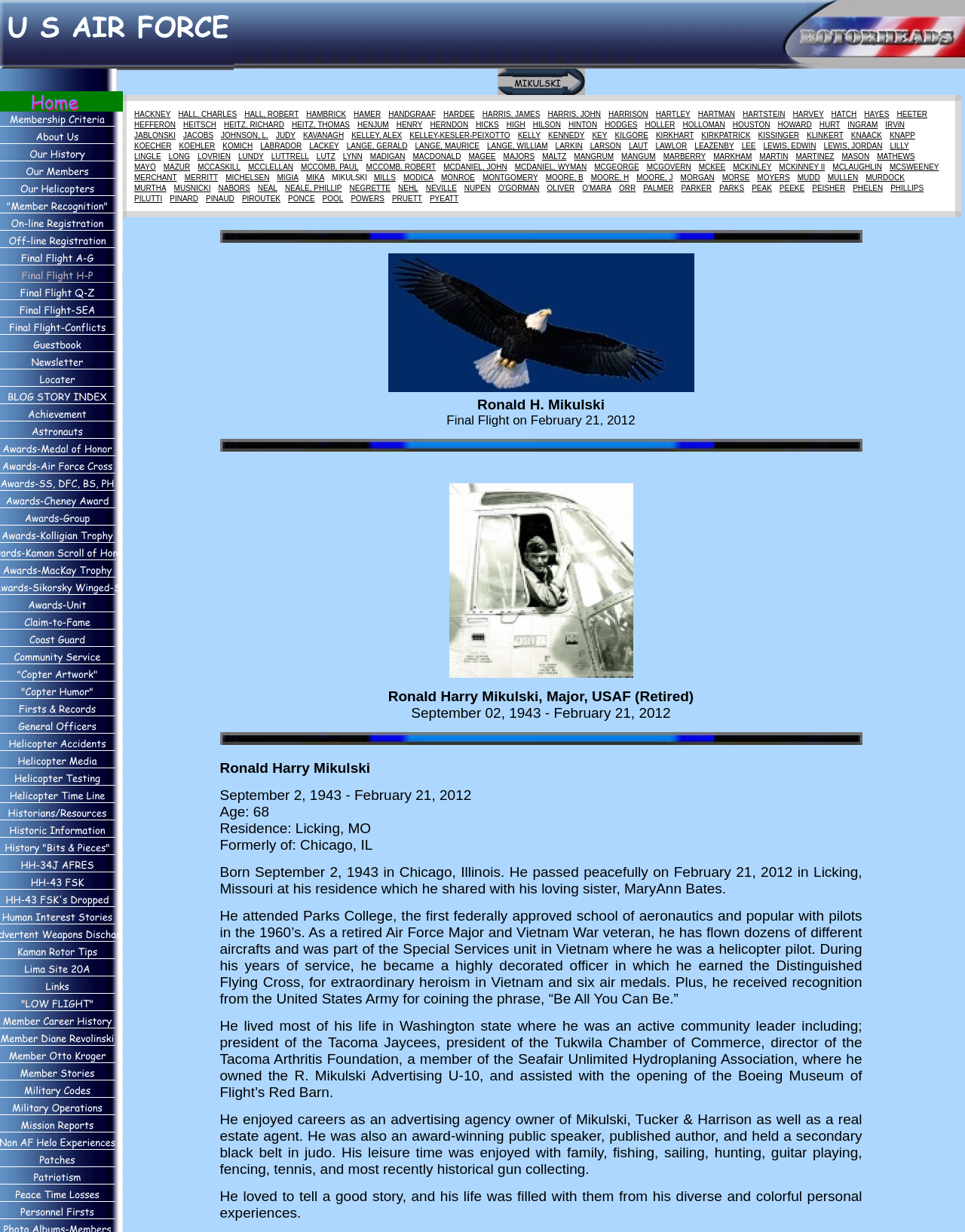Pinpoint the bounding box coordinates of the element you need to click to execute the following instruction: "Read about 'Member Recognition'". The bounding box should be represented by four float numbers between 0 and 1, in the format [left, top, right, bottom].

[0.0, 0.161, 0.127, 0.175]